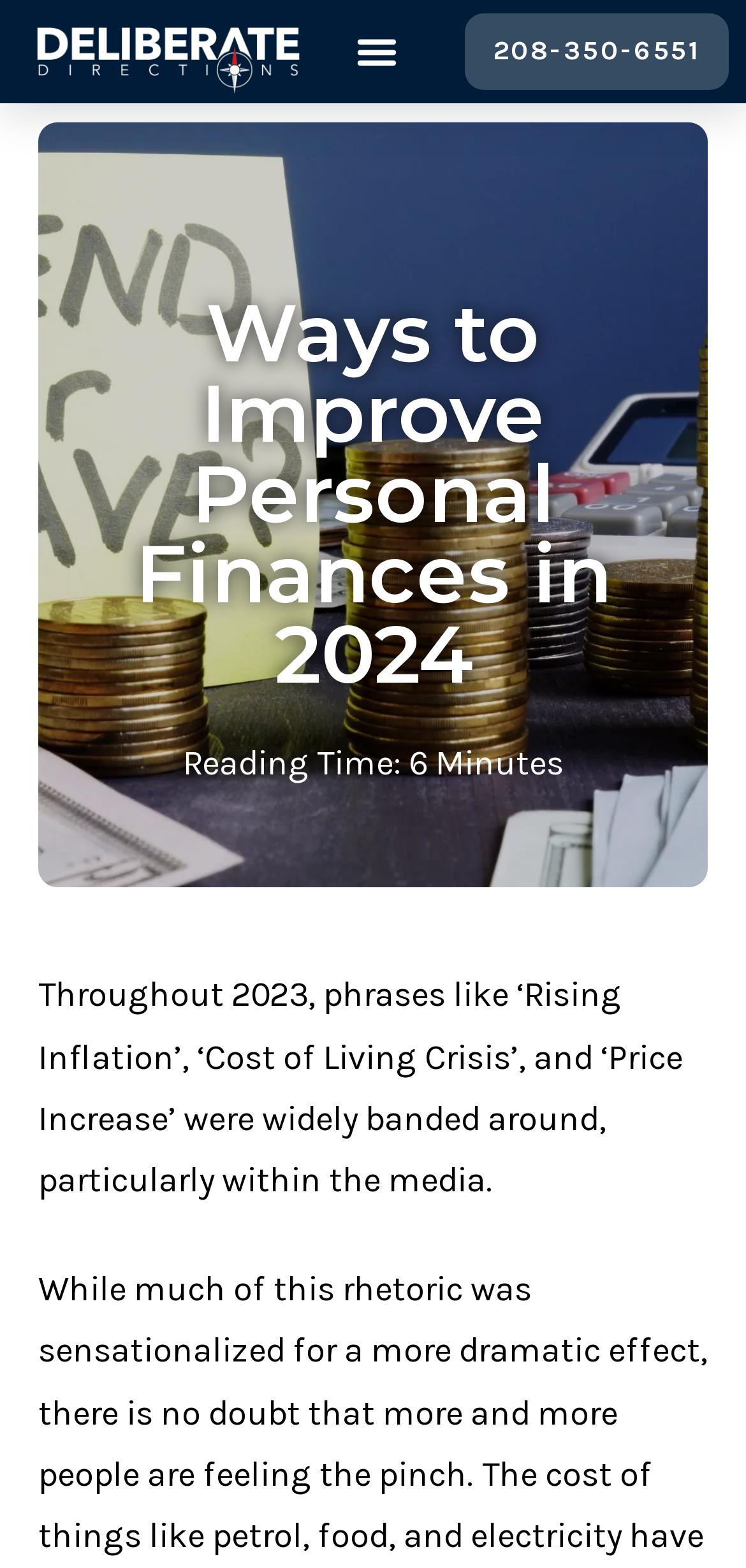How long does it take to read the article?
Please give a detailed answer to the question using the information shown in the image.

I found the reading time by looking at the static text below the main heading, which says 'Reading Time:' followed by 'Minutes'.